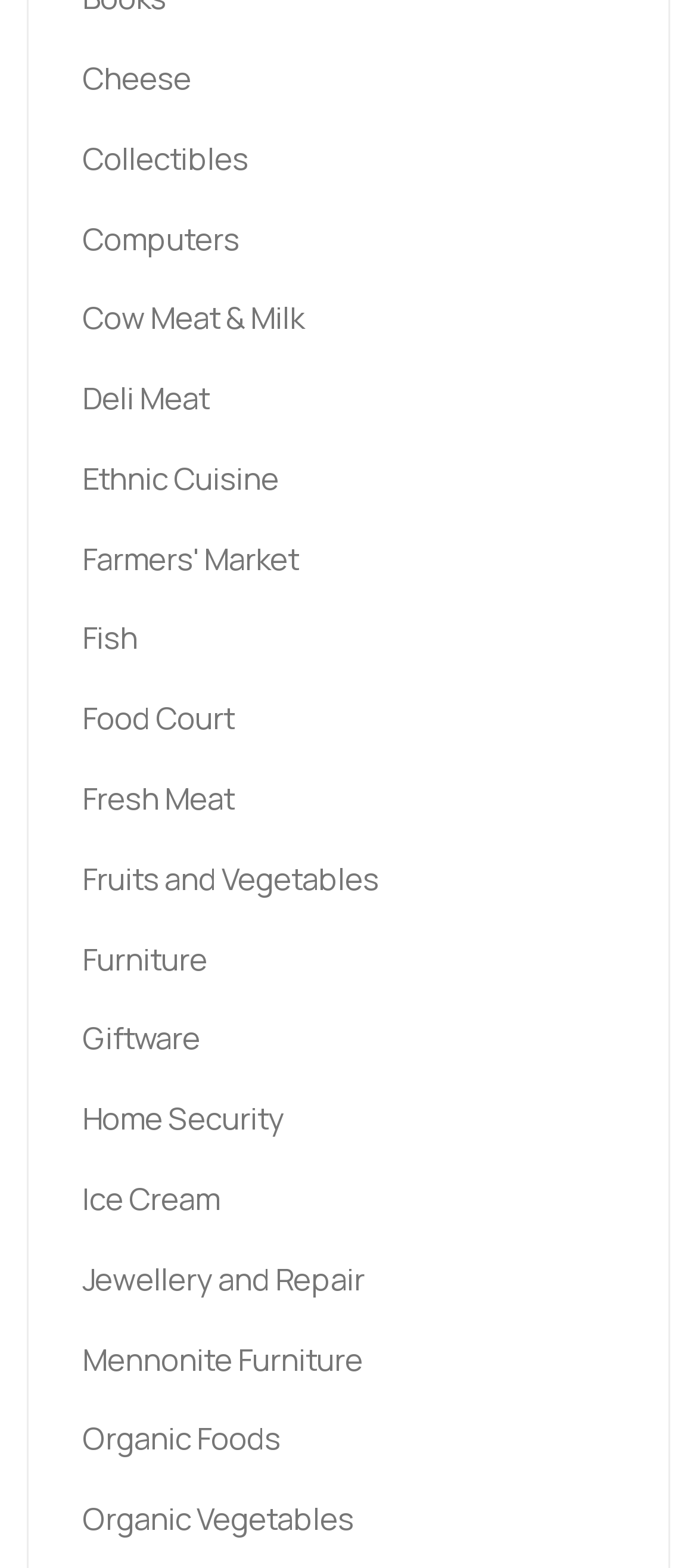Given the description Fruits and Vegetables, predict the bounding box coordinates of the UI element. Ensure the coordinates are in the format (top-left x, top-left y, bottom-right x, bottom-right y) and all values are between 0 and 1.

[0.118, 0.536, 0.544, 0.587]